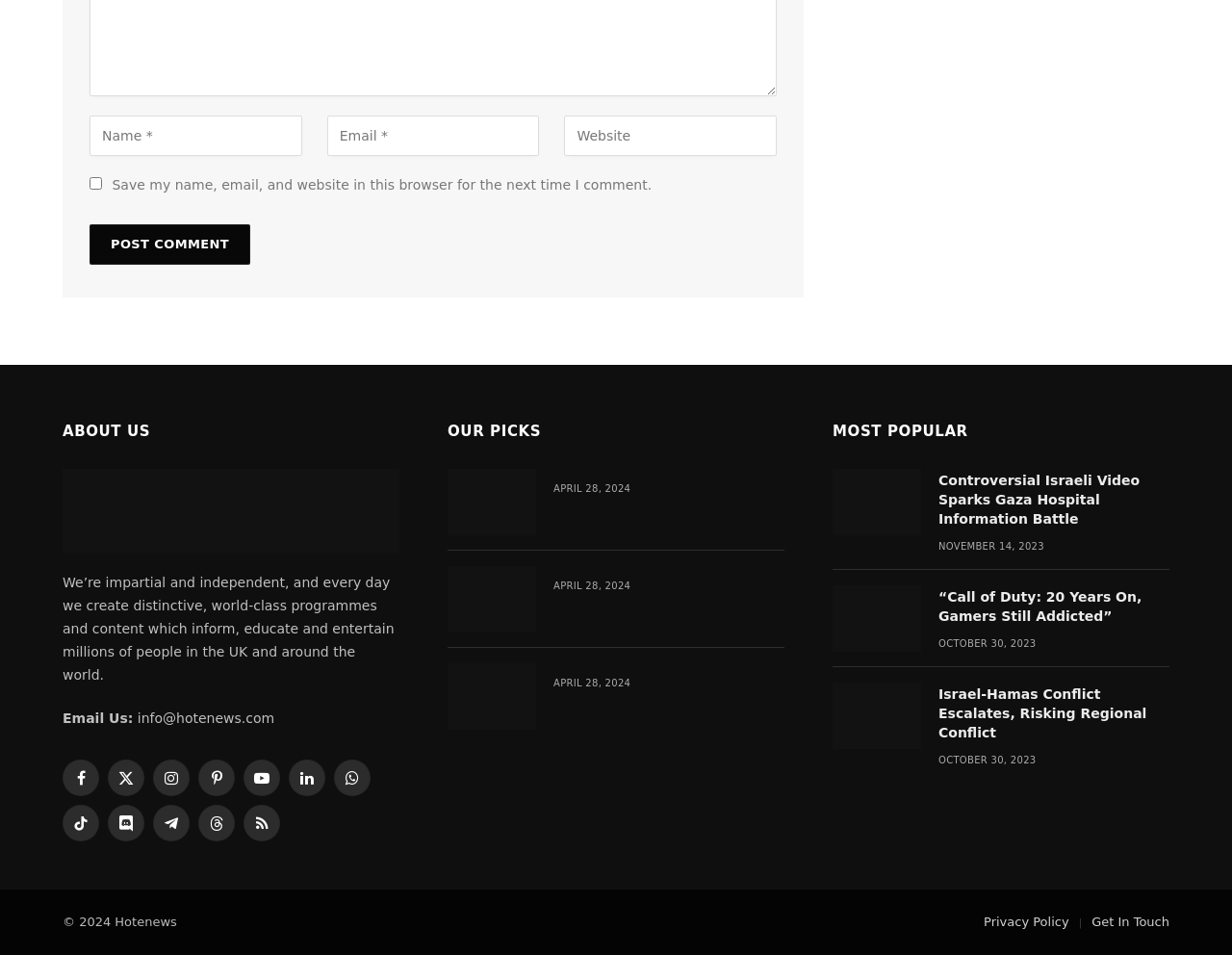For the element described, predict the bounding box coordinates as (top-left x, top-left y, bottom-right x, bottom-right y). All values should be between 0 and 1. Element description: name="email" placeholder="Email *"

[0.265, 0.121, 0.438, 0.164]